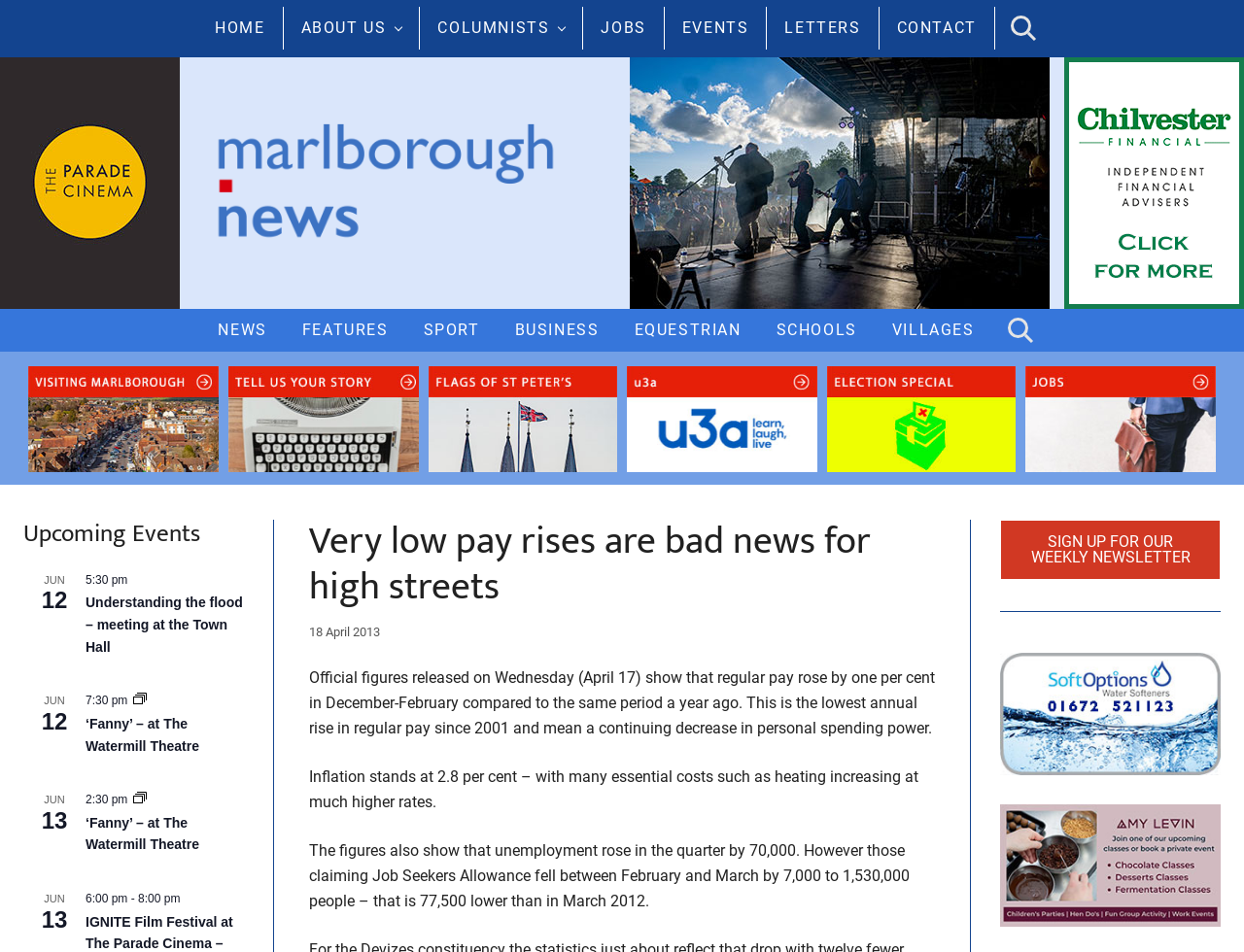Extract the bounding box coordinates for the HTML element that matches this description: "alt="The-Parade- cinema"". The coordinates should be four float numbers between 0 and 1, i.e., [left, top, right, bottom].

[0.0, 0.309, 0.145, 0.329]